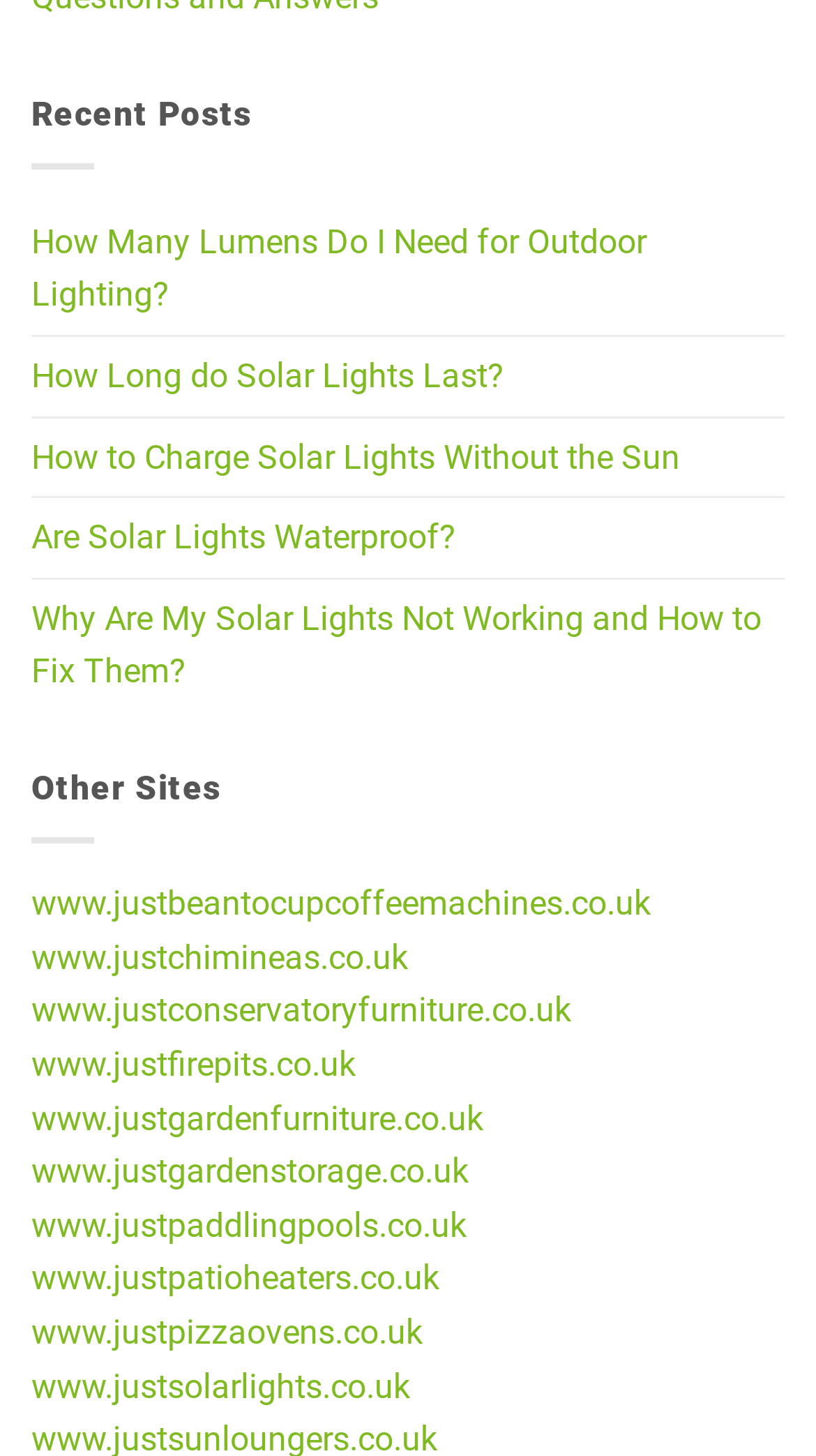Please identify the bounding box coordinates of the clickable element to fulfill the following instruction: "Visit 'www.justgardenfurniture.co.uk'". The coordinates should be four float numbers between 0 and 1, i.e., [left, top, right, bottom].

[0.038, 0.754, 0.592, 0.781]